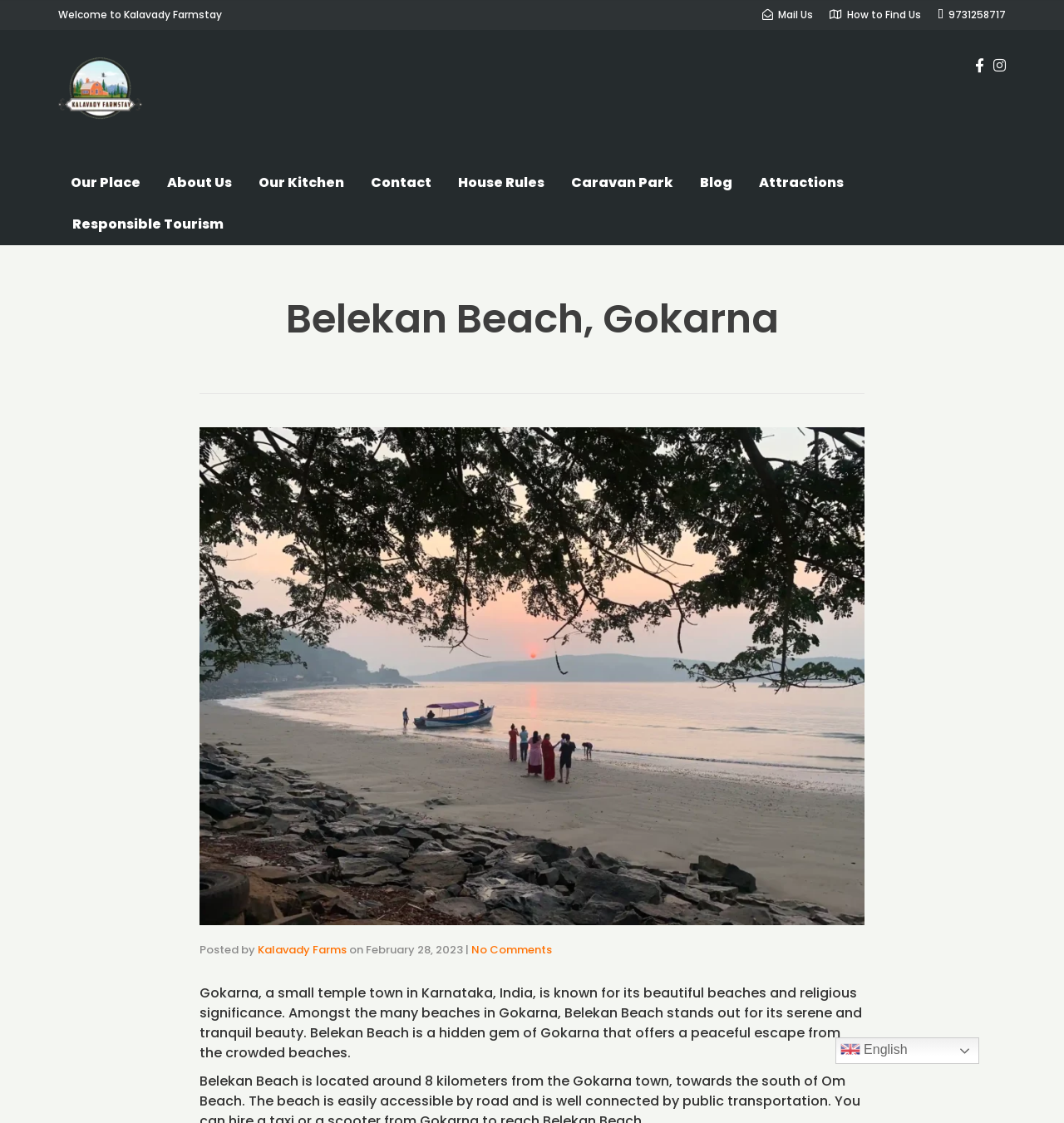Identify the bounding box for the UI element that is described as follows: "9731258717".

[0.881, 0.007, 0.945, 0.019]